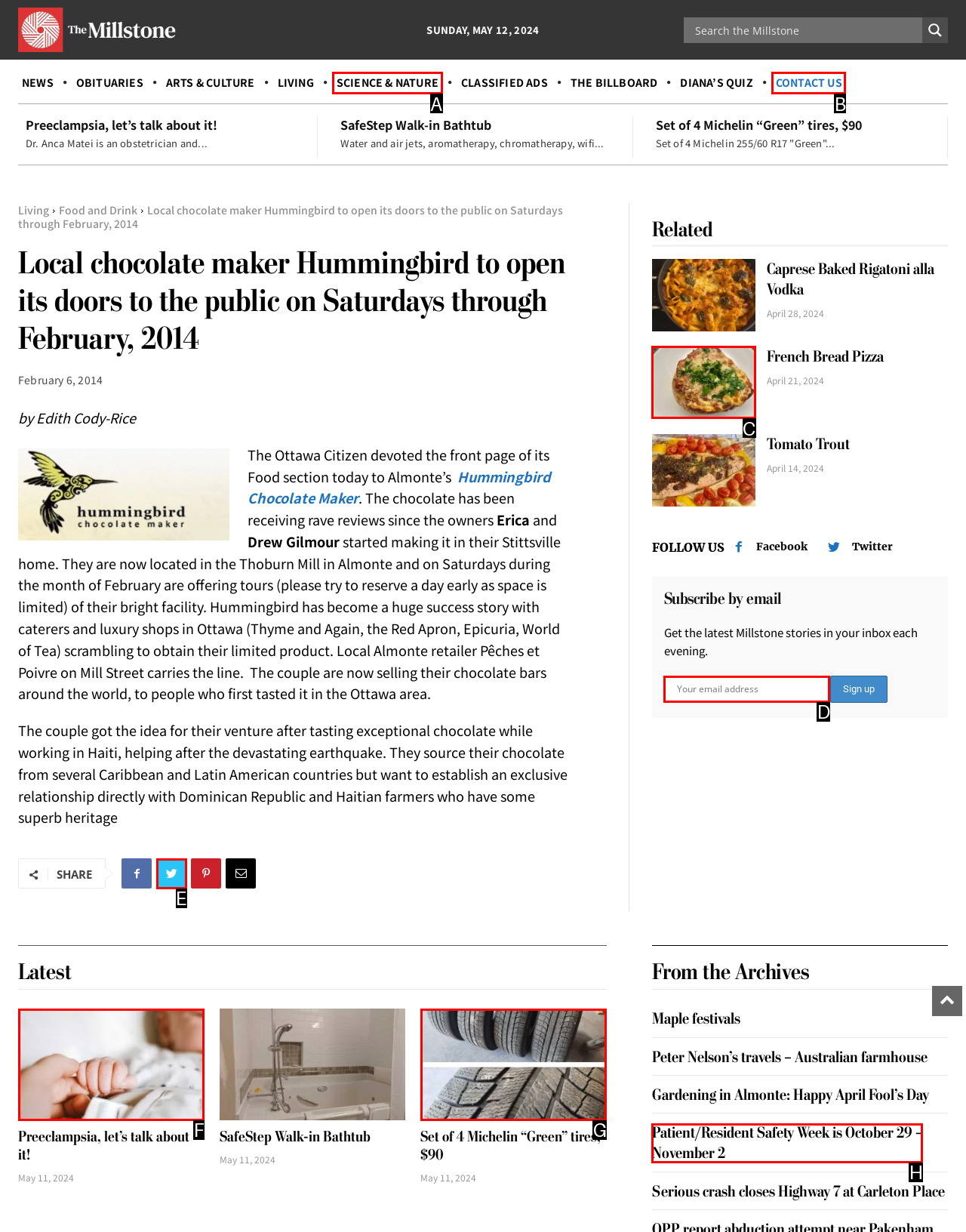Pick the HTML element that corresponds to the description: name="EMAIL" placeholder="Your email address"
Answer with the letter of the correct option from the given choices directly.

D